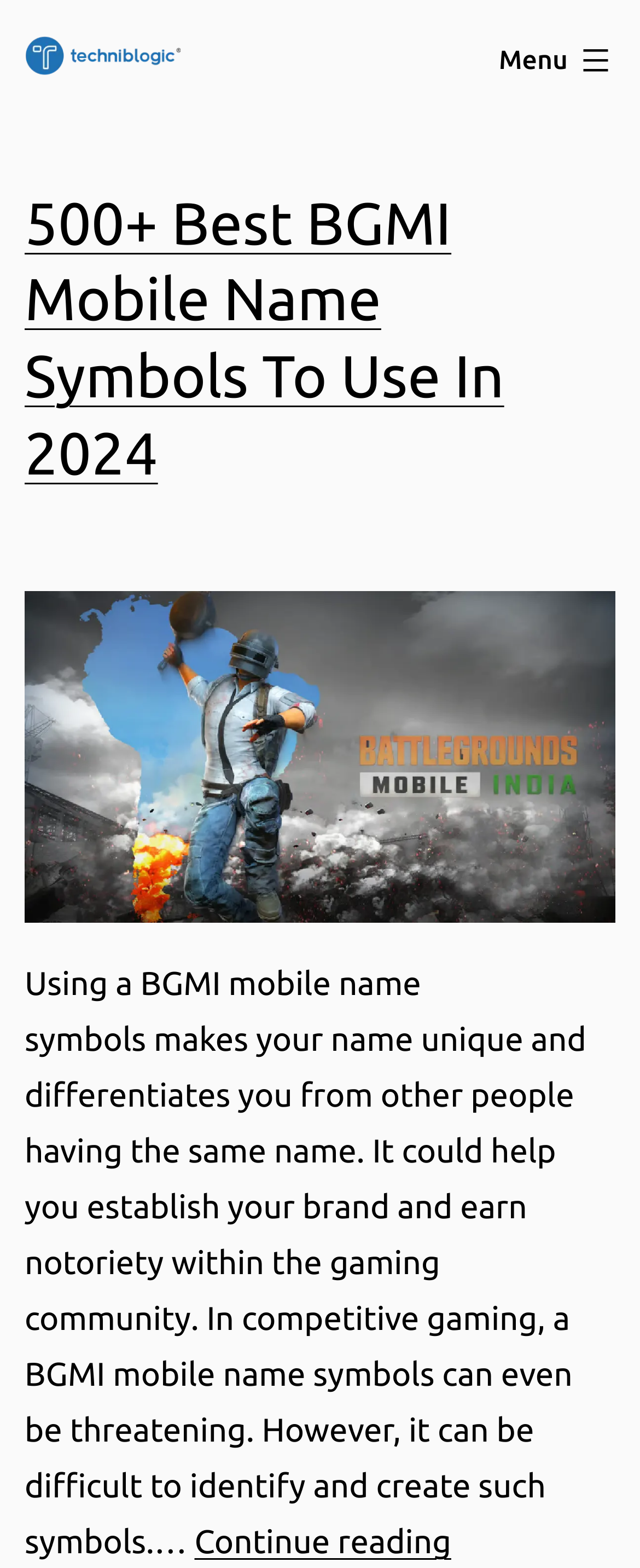Refer to the image and offer a detailed explanation in response to the question: What is the topic of the article?

The webpage has a heading '500+ Best BGMI Mobile Name Symbols To Use In 2024' and the content discusses the importance and usage of BGMI mobile name symbols, indicating that the topic of the article is BGMI mobile name symbols.